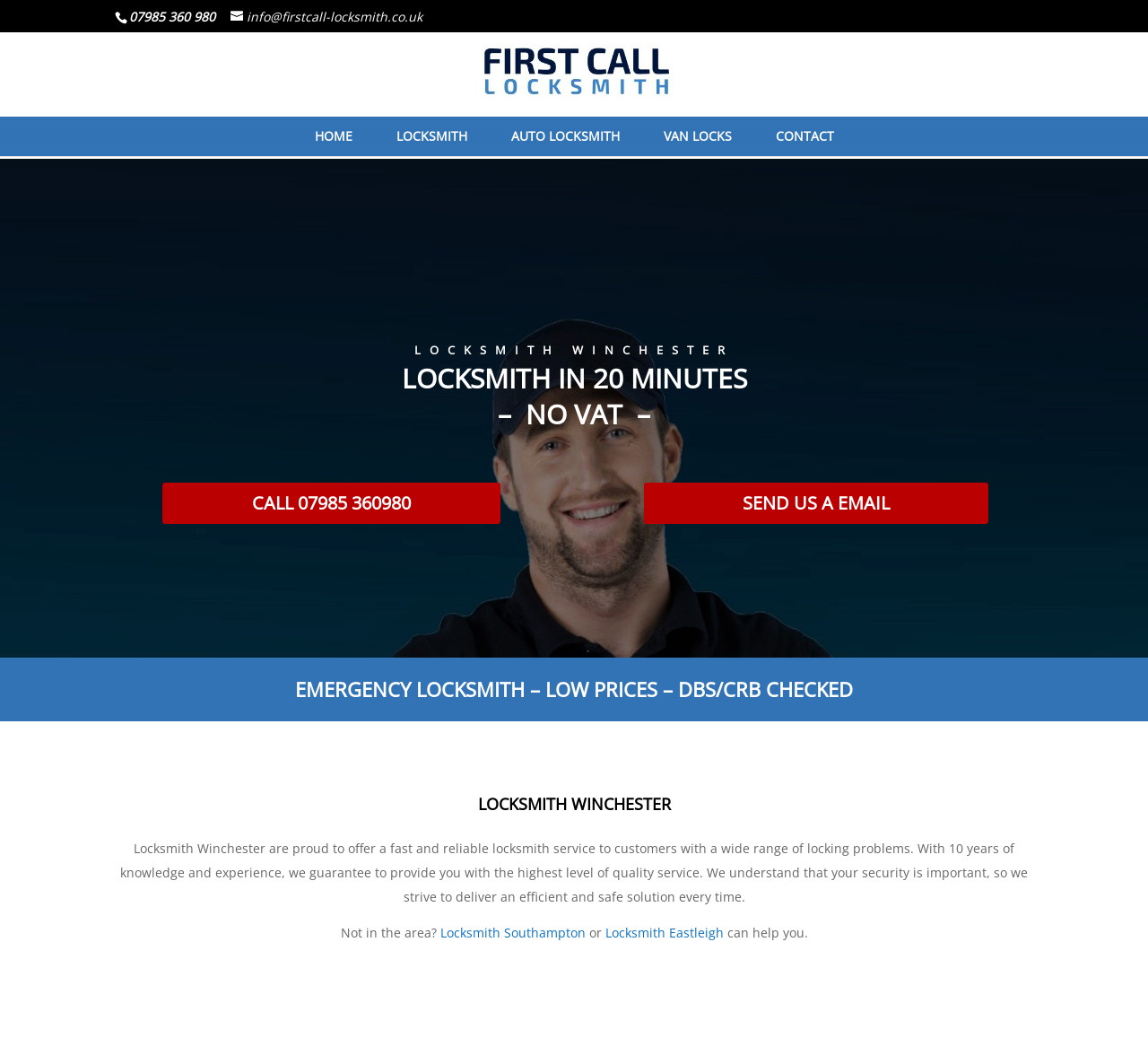Pinpoint the bounding box coordinates of the clickable element to carry out the following instruction: "Read the 'Starting in GSTR-3B' article."

None